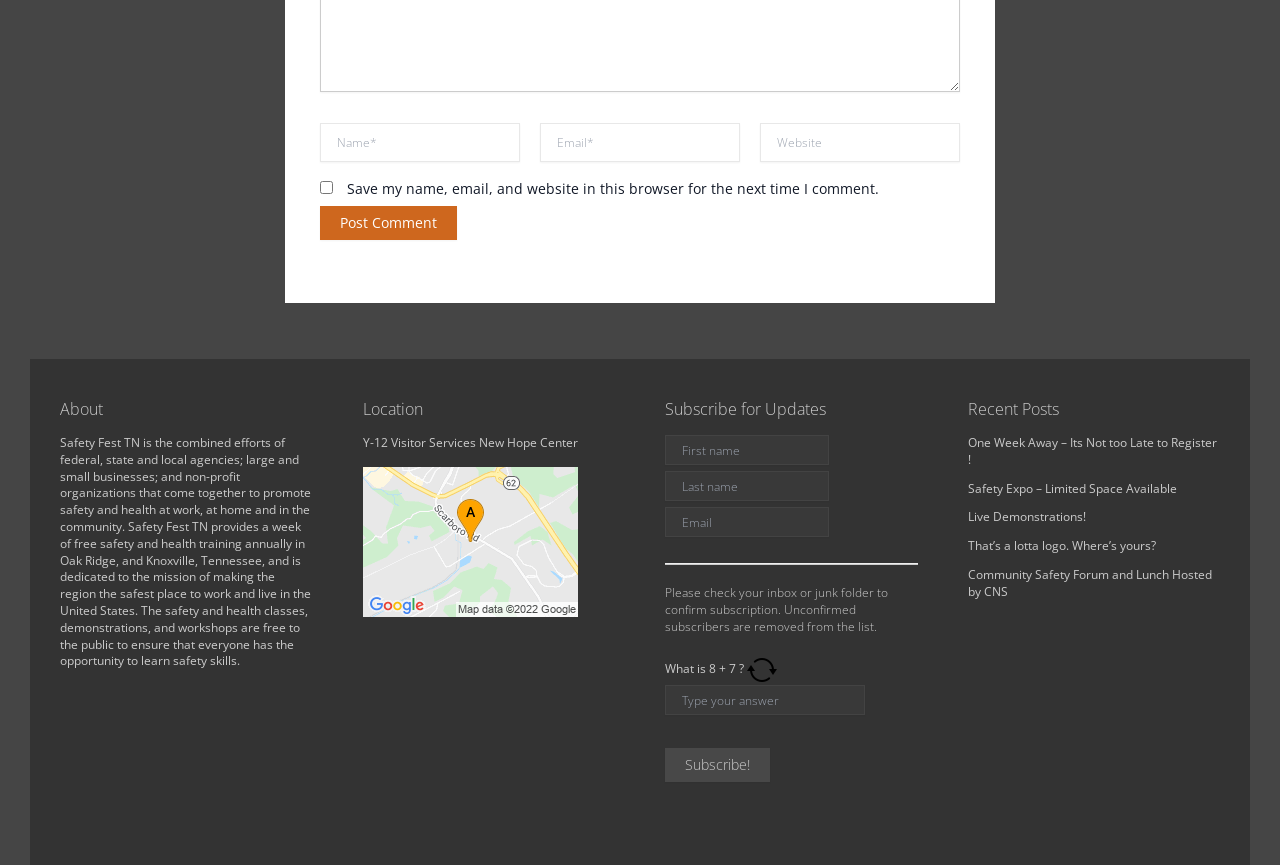What is the topic of the 'Recent Posts' section?
Using the visual information, respond with a single word or phrase.

Safety Fest TN updates